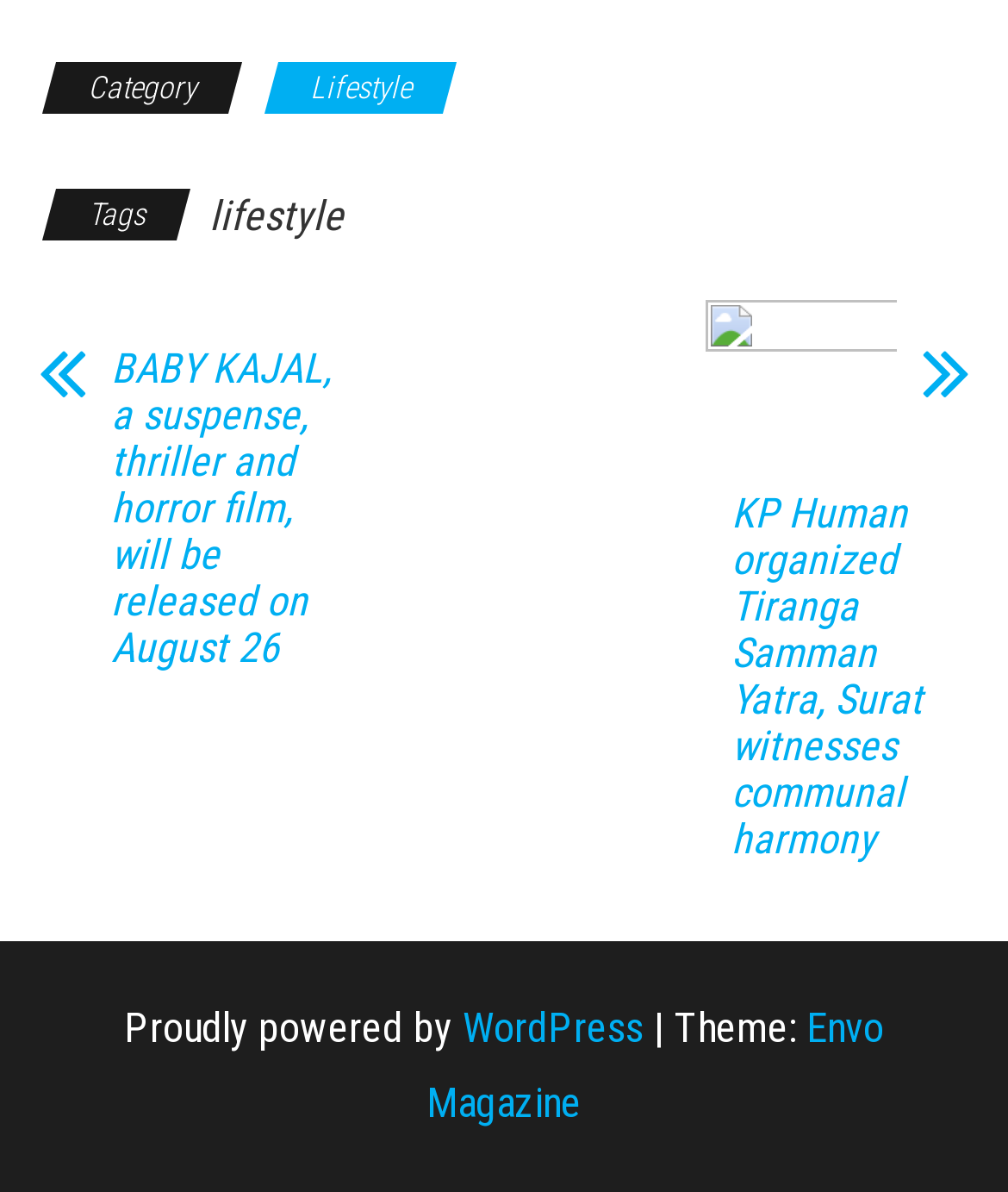What is the name of the platform that powers the webpage?
Please give a detailed and elaborate explanation in response to the question.

I found the link element with the text 'WordPress' and a StaticText element with the text 'Proudly powered by' next to it, which suggests that the platform that powers the webpage is WordPress.